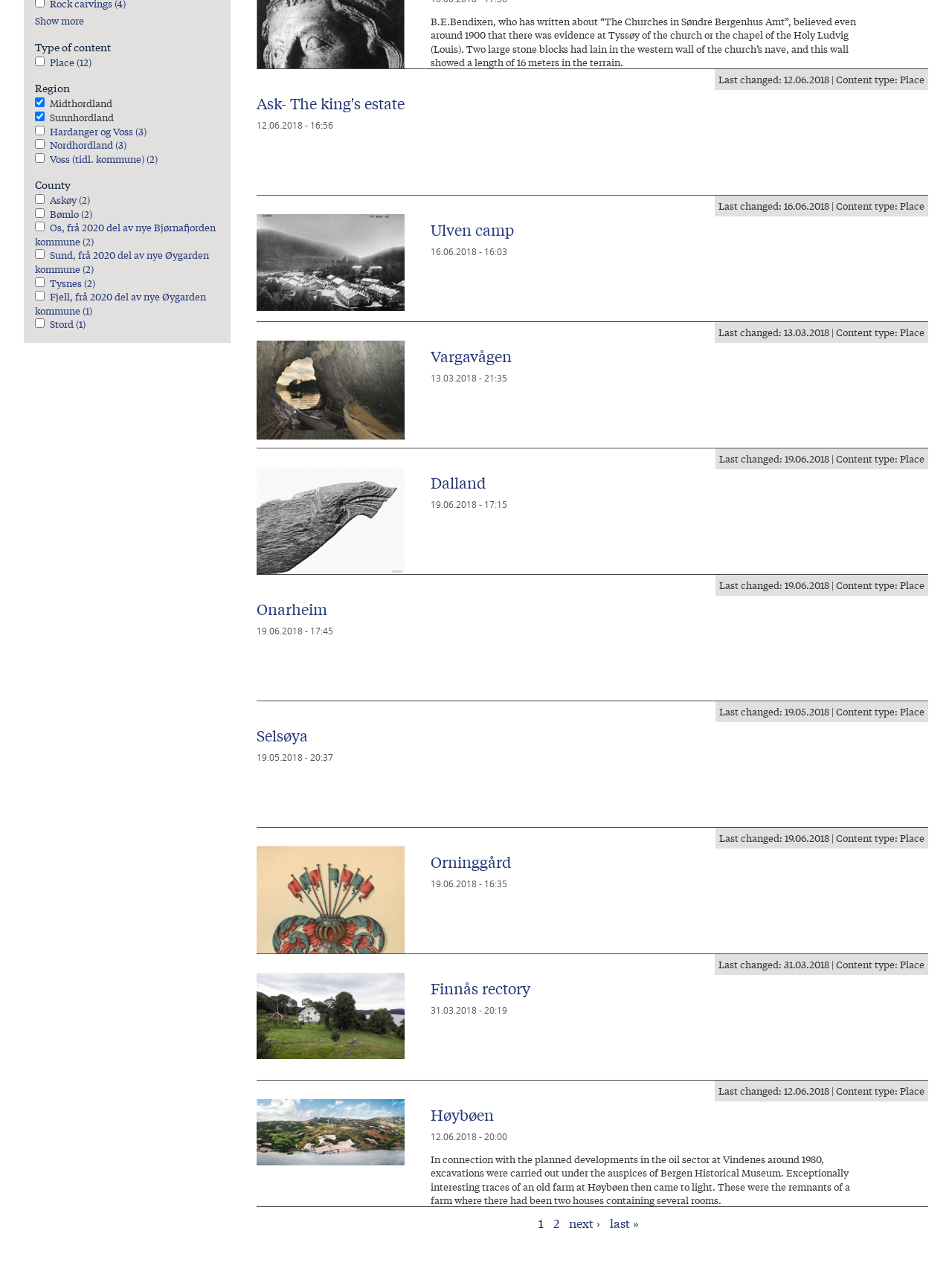Determine the bounding box of the UI element mentioned here: "Stord (1) Apply Stord filter". The coordinates must be in the format [left, top, right, bottom] with values ranging from 0 to 1.

[0.052, 0.25, 0.089, 0.261]